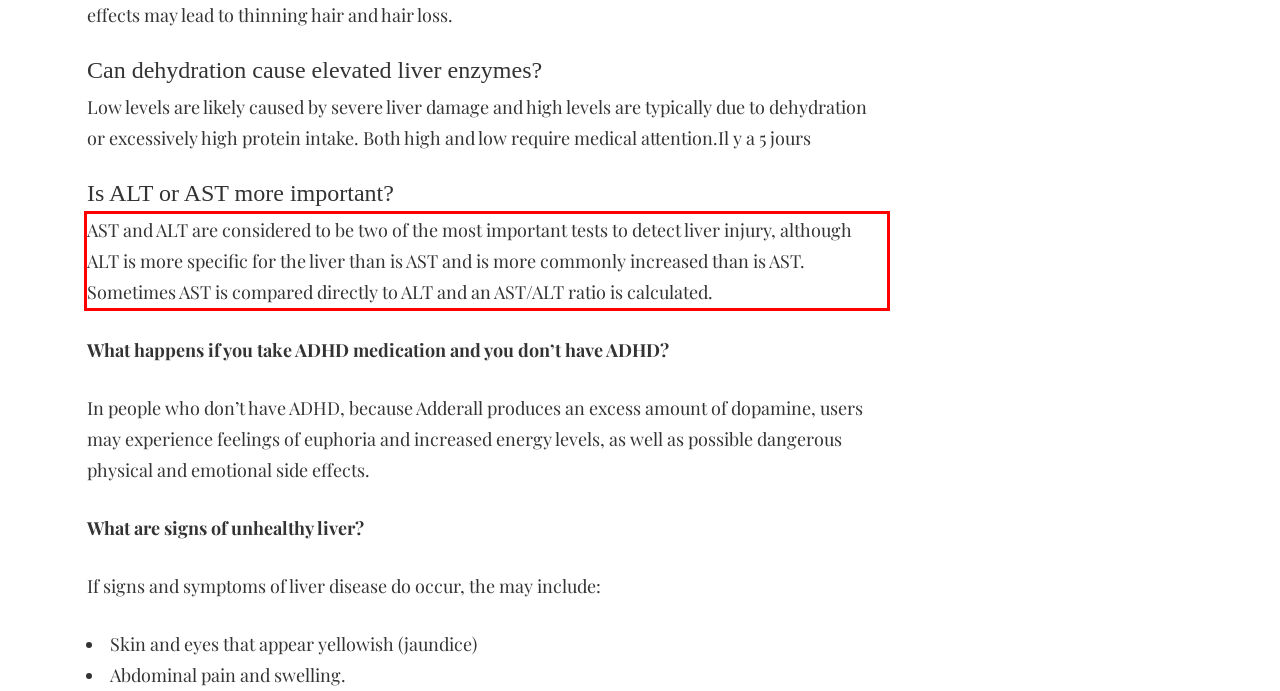You have a screenshot of a webpage with a red bounding box. Identify and extract the text content located inside the red bounding box.

AST and ALT are considered to be two of the most important tests to detect liver injury, although ALT is more specific for the liver than is AST and is more commonly increased than is AST. Sometimes AST is compared directly to ALT and an AST/ALT ratio is calculated.